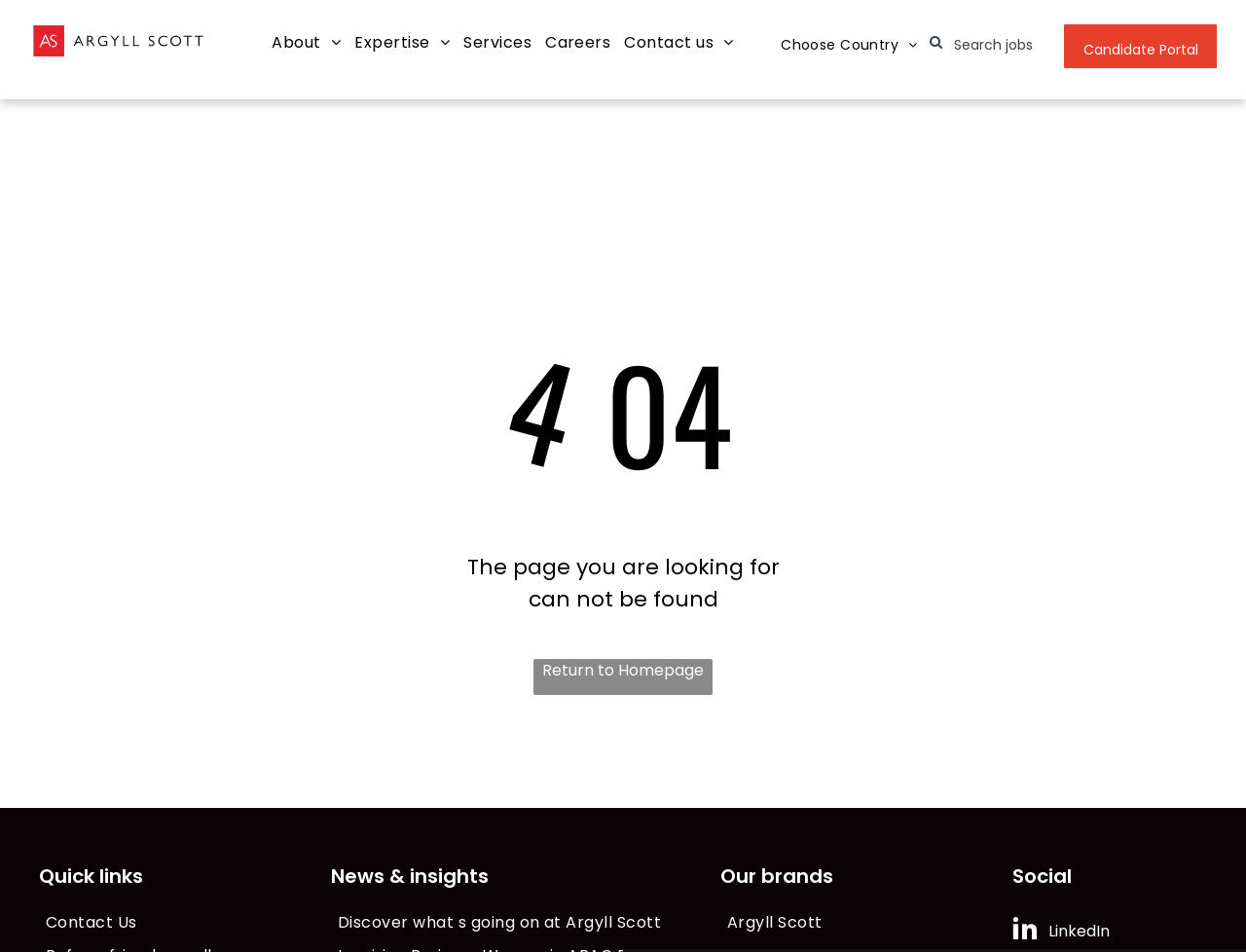Give a concise answer of one word or phrase to the question: 
What is the text of the StaticText element at the top-right corner of the page?

4